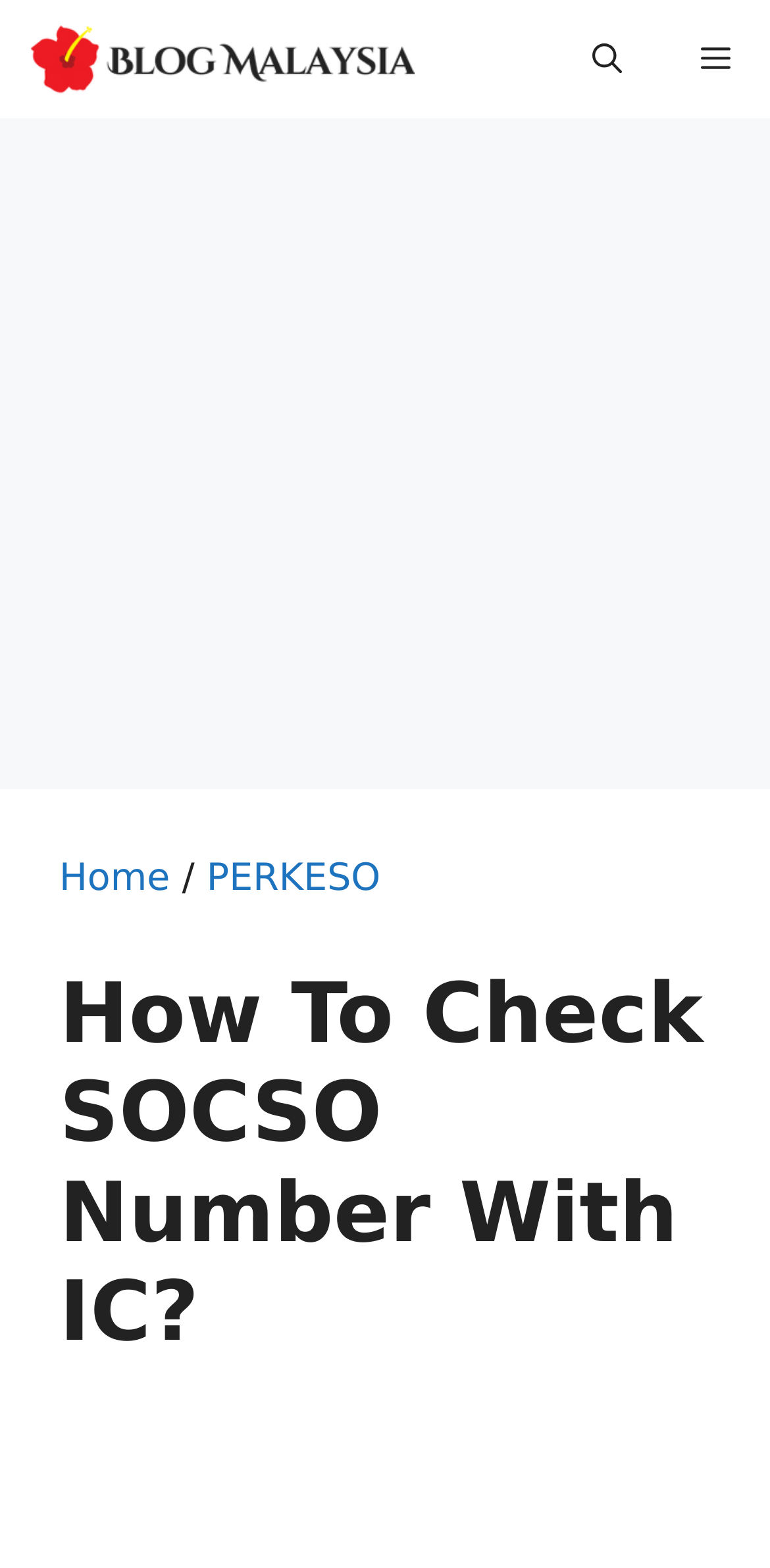What is the navigation menu item after 'Home'?
Look at the image and respond with a one-word or short-phrase answer.

PERKESO